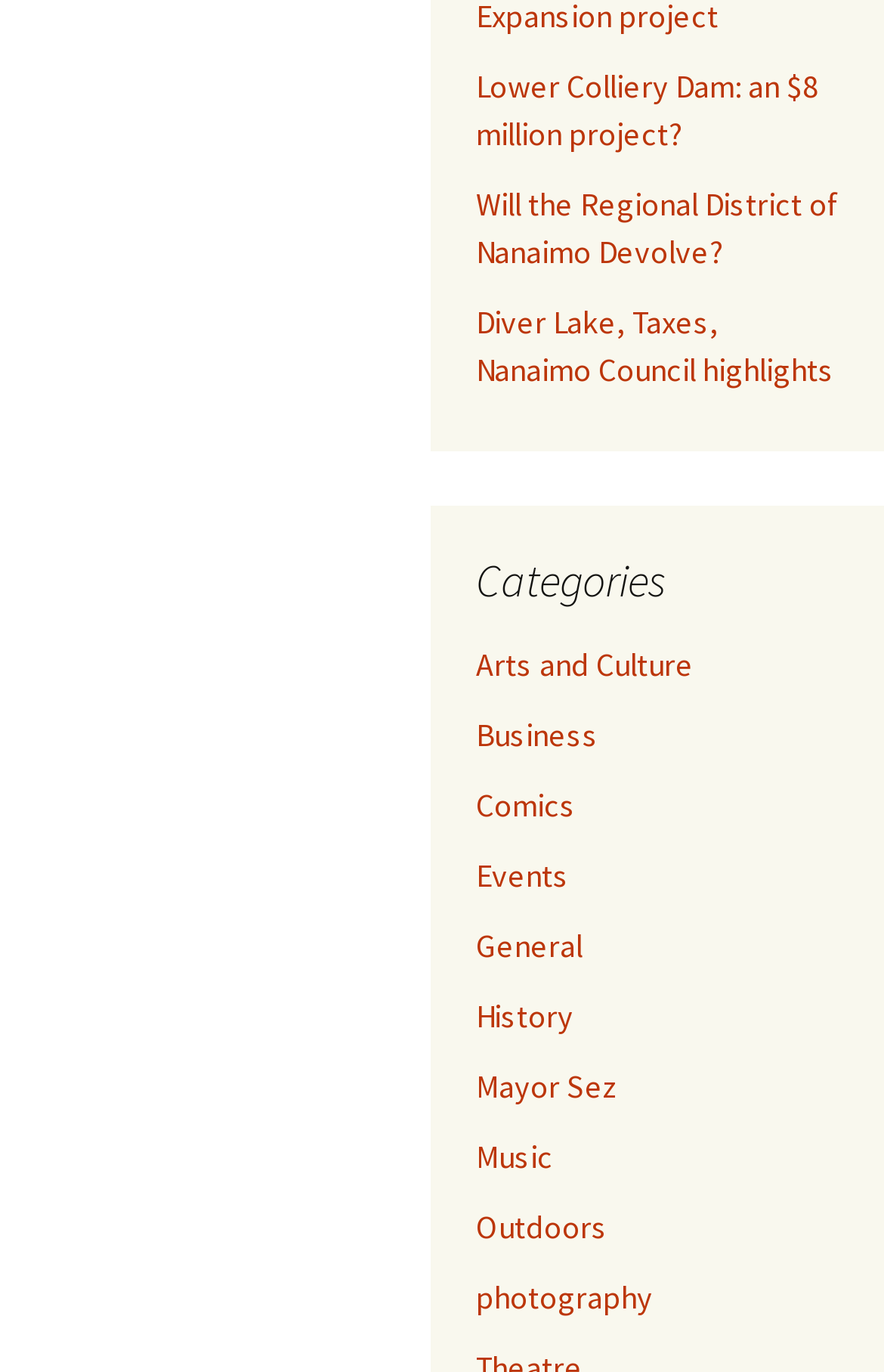Find the bounding box of the UI element described as follows: "Arts and Culture".

[0.538, 0.469, 0.785, 0.498]